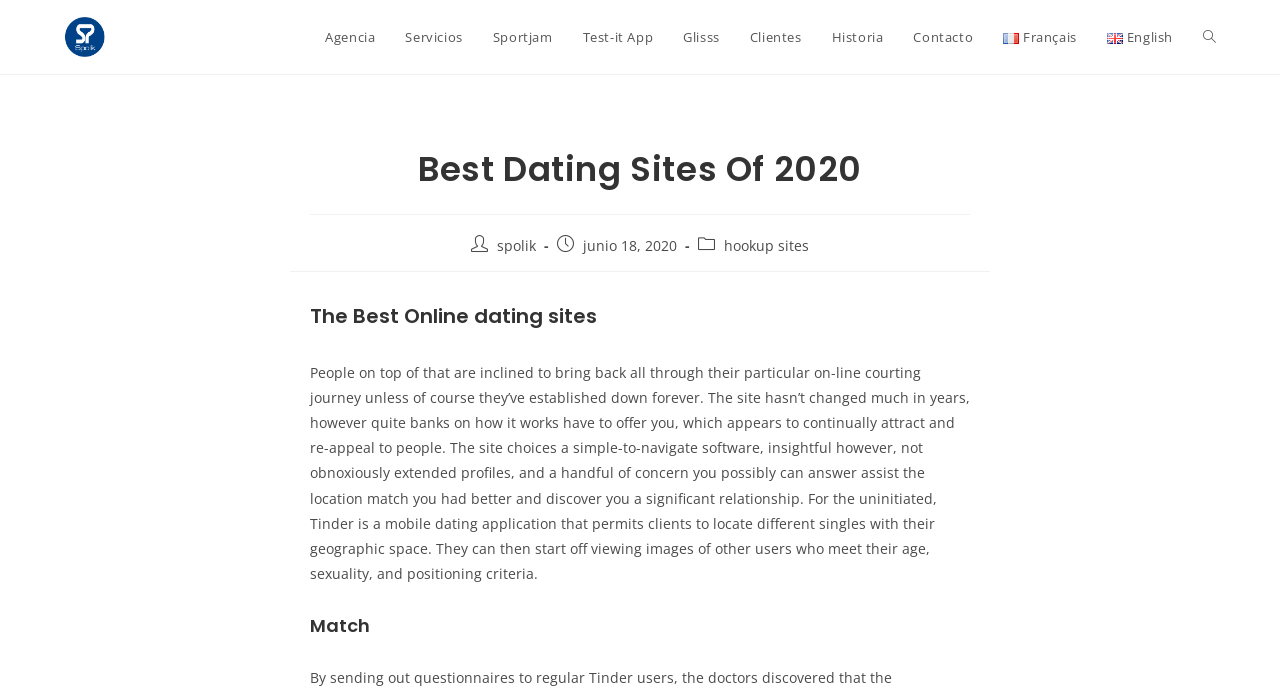Given the element description Test-it App, specify the bounding box coordinates of the corresponding UI element in the format (top-left x, top-left y, bottom-right x, bottom-right y). All values must be between 0 and 1.

[0.443, 0.0, 0.522, 0.106]